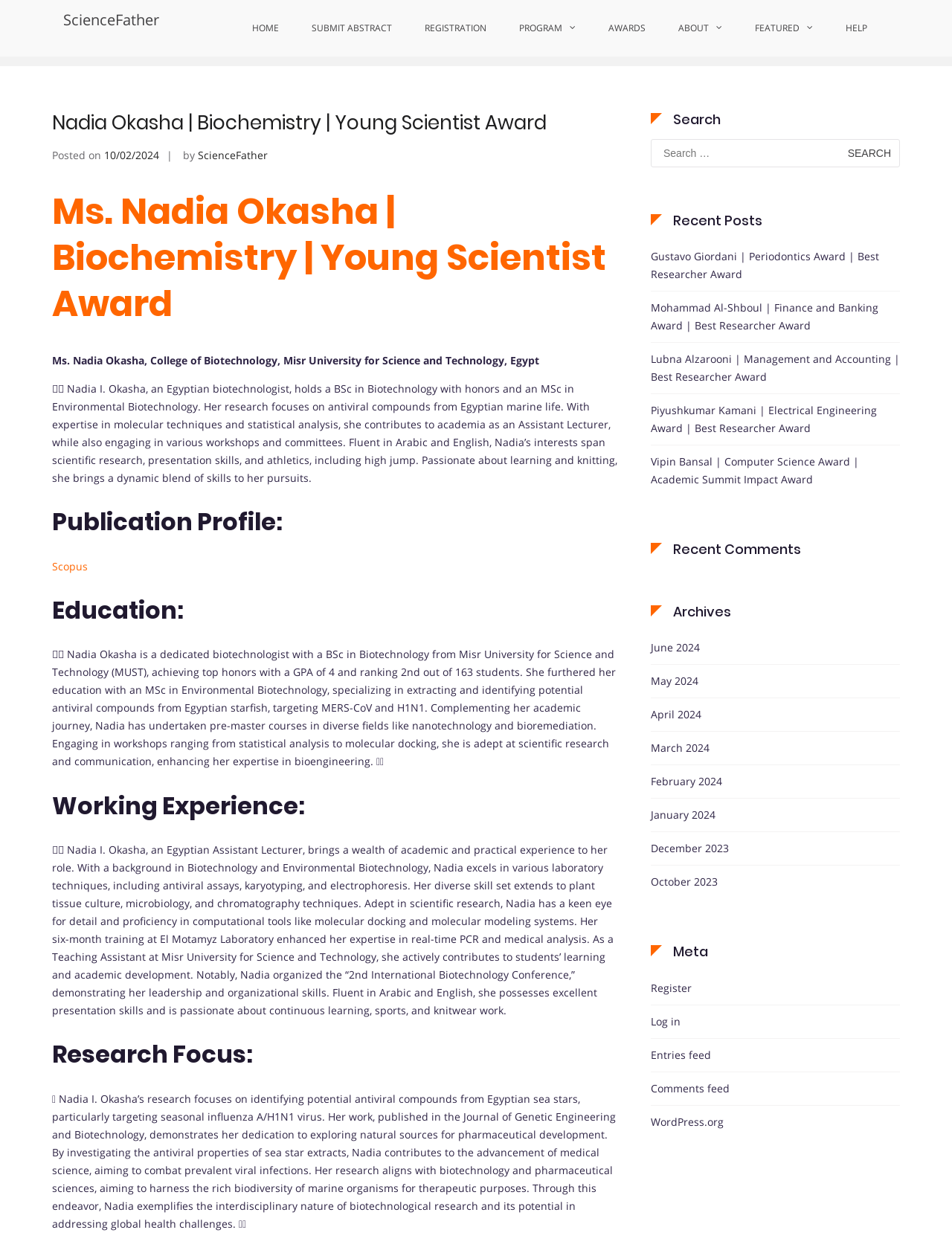What is the category of the award Nadia Okasha received?
Using the visual information, respond with a single word or phrase.

Biochemistry